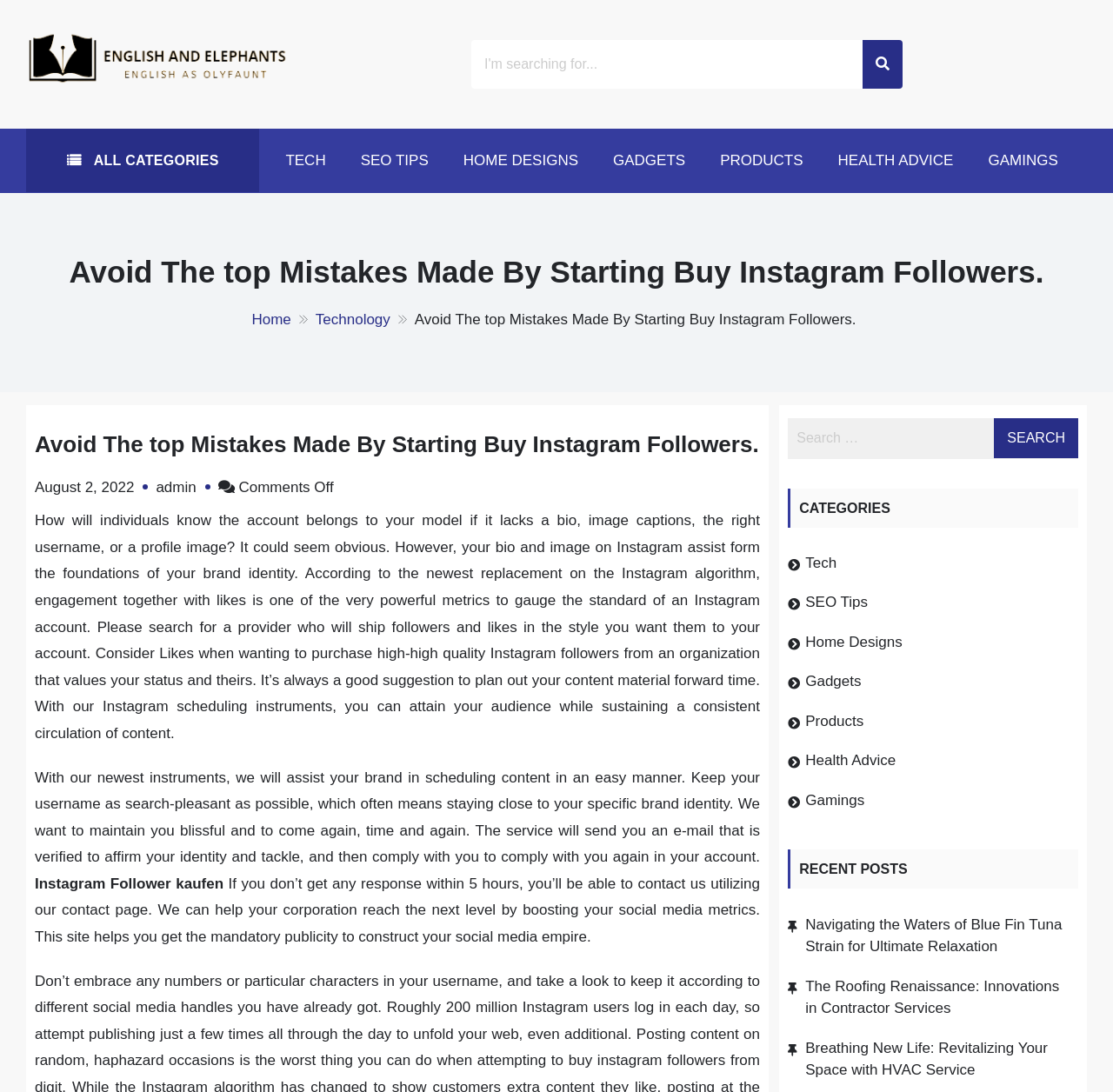Specify the bounding box coordinates of the element's area that should be clicked to execute the given instruction: "Click on the 'TECH' category". The coordinates should be four float numbers between 0 and 1, i.e., [left, top, right, bottom].

[0.241, 0.118, 0.308, 0.176]